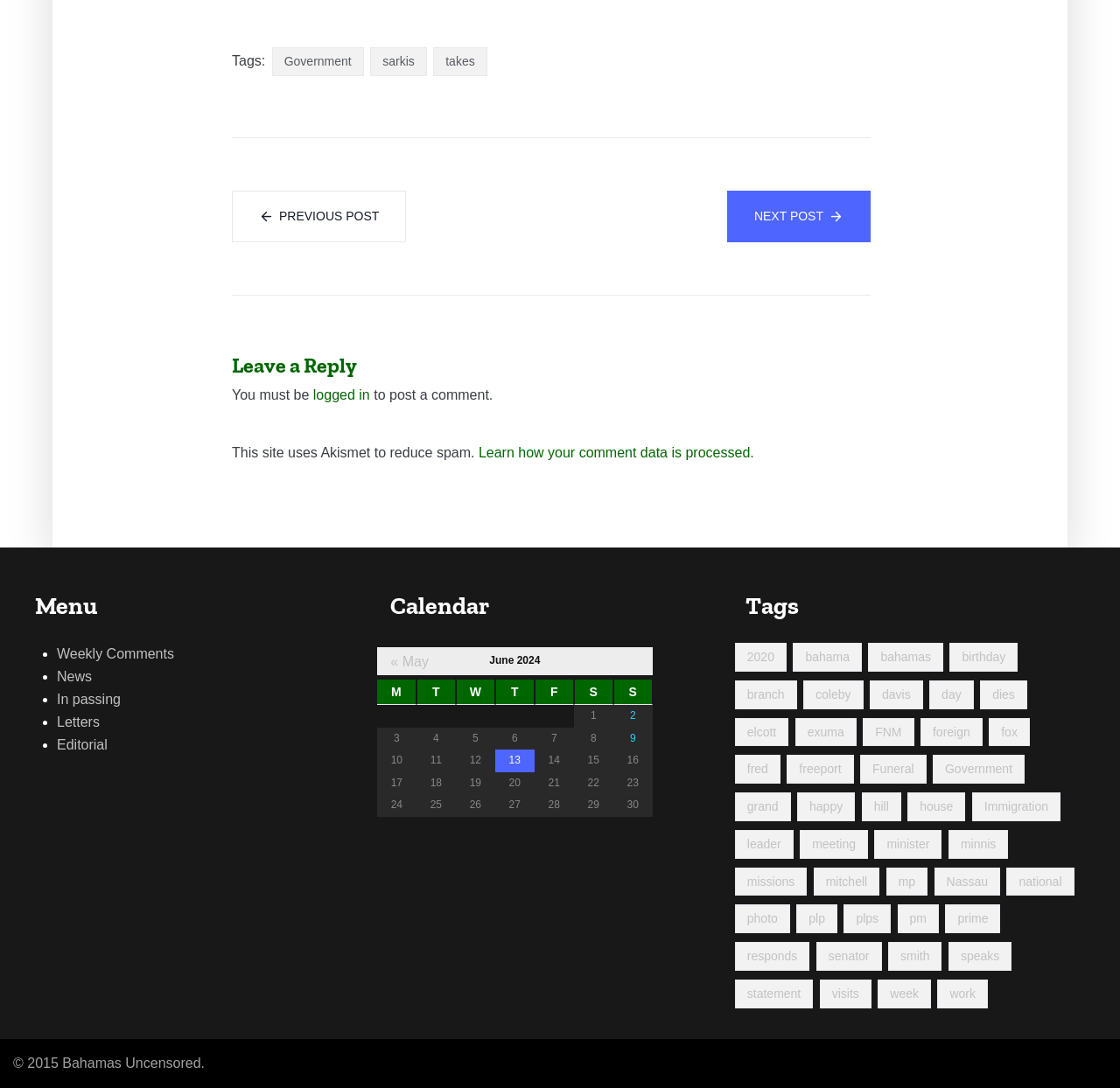Please identify the coordinates of the bounding box that should be clicked to fulfill this instruction: "View the '2020' tag".

[0.656, 0.591, 0.702, 0.617]